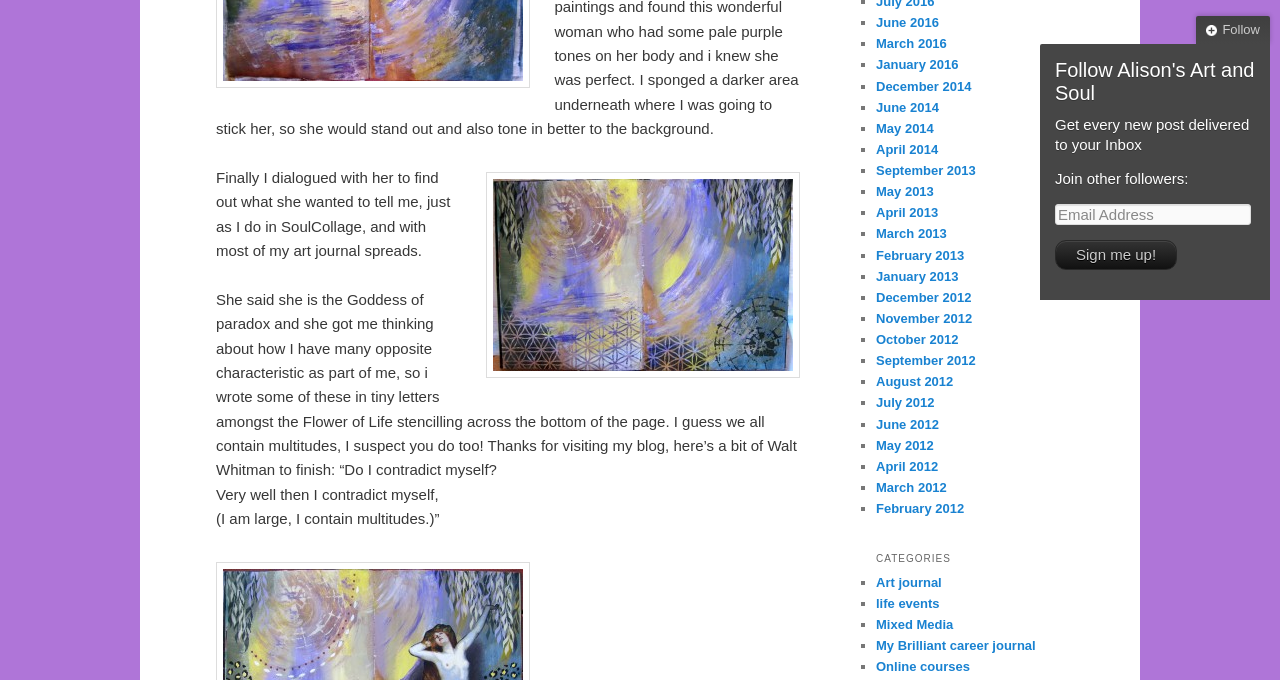What is the call-to-action button?
Based on the image, answer the question with as much detail as possible.

The call-to-action button is 'Sign me up!', which is a button element with ID 169. This button is likely for visitors to subscribe to the blog or receive updates after entering their email address in the textbox.